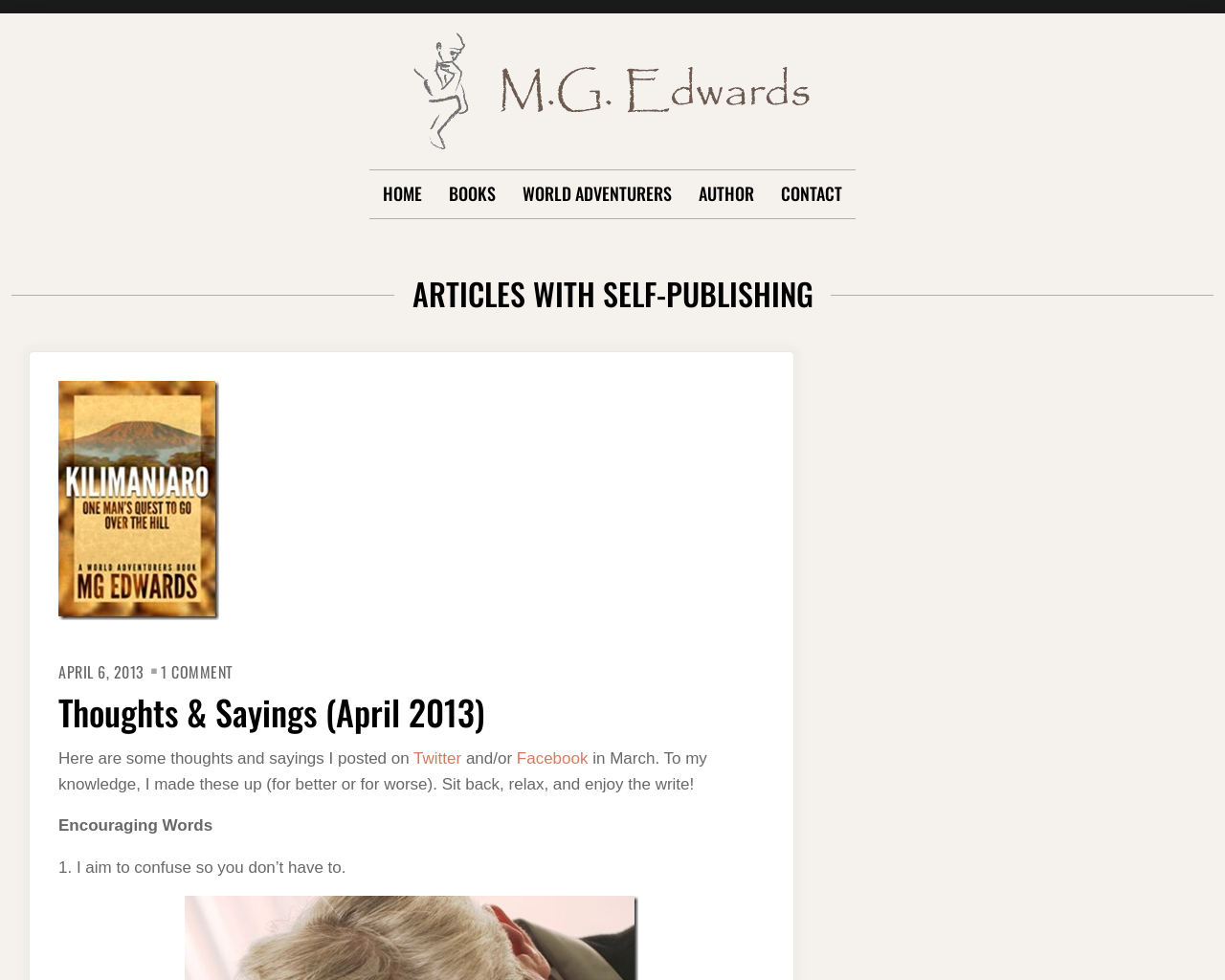Extract the bounding box of the UI element described as: "Author".

[0.57, 0.174, 0.616, 0.222]